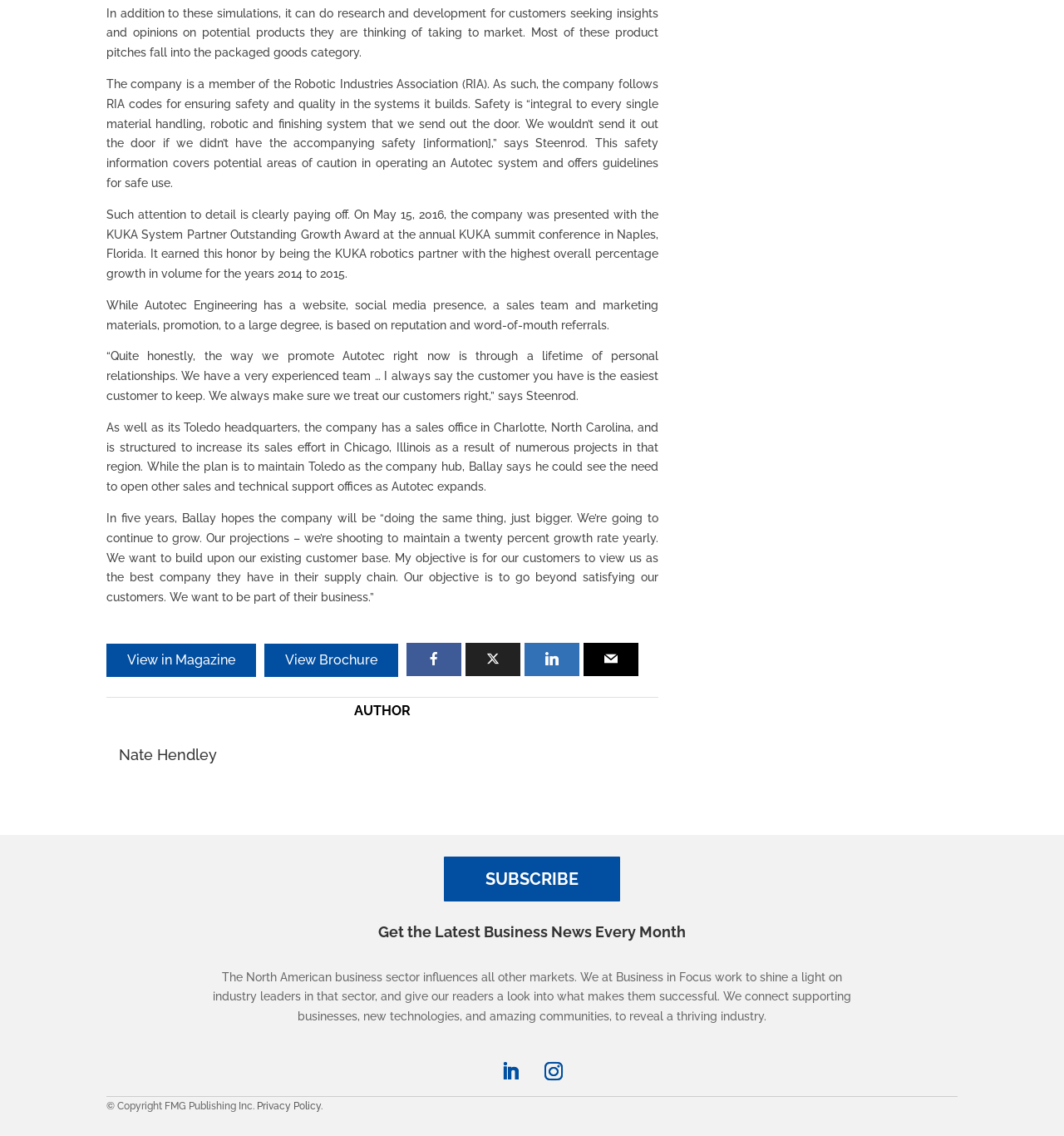Please determine the bounding box coordinates for the element that should be clicked to follow these instructions: "View Brochure".

[0.248, 0.567, 0.374, 0.596]